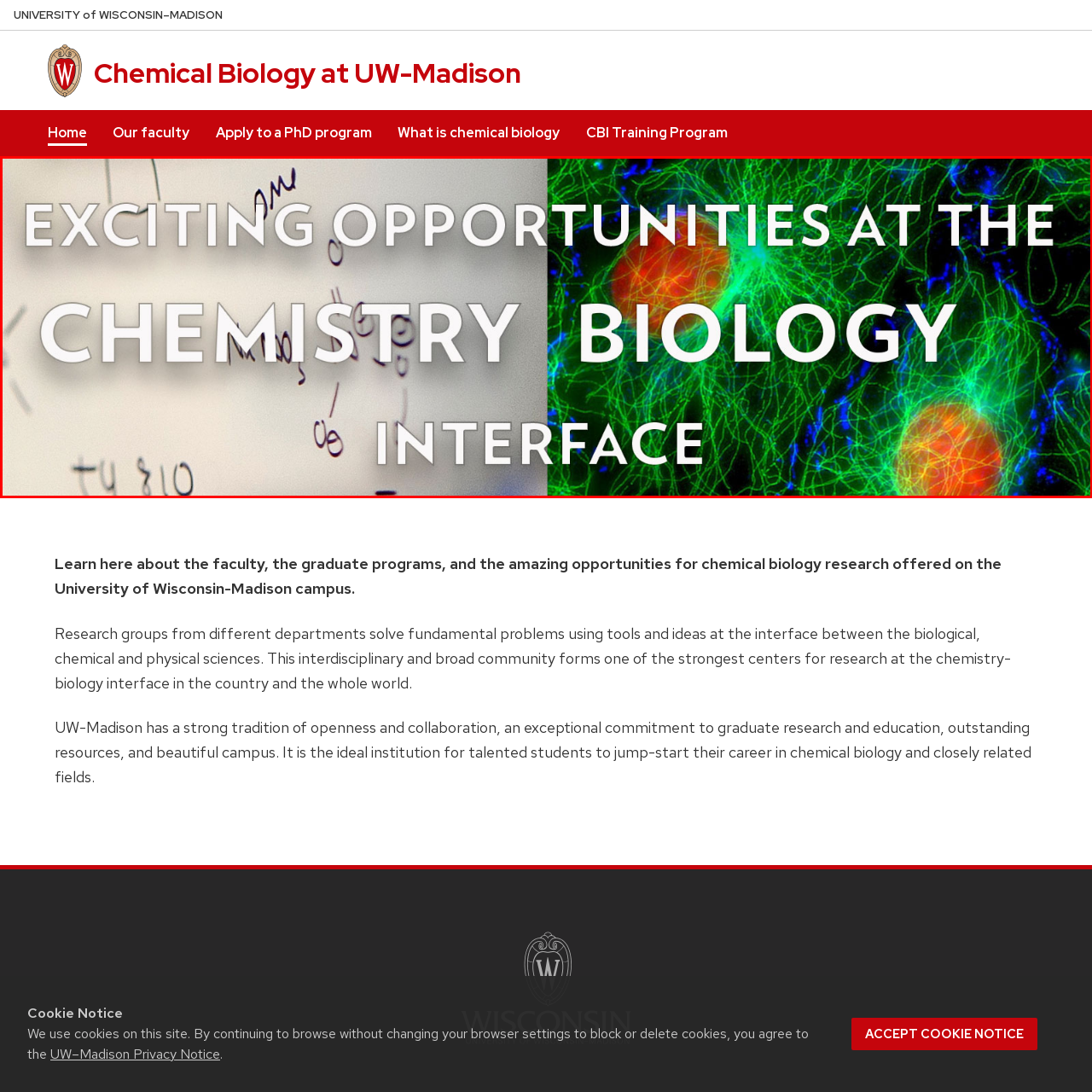What is the central text of the image?
Focus on the image highlighted by the red bounding box and give a comprehensive answer using the details from the image.

The image features a bold text prominently displayed in the center, which reads 'Exciting Opportunities at the Chemistry Biology Interface'. This text reflects the interdisciplinary nature of research at the interface of chemistry and biology, emphasizing the unique collaborations and innovations taking place at the University of Wisconsin-Madison.